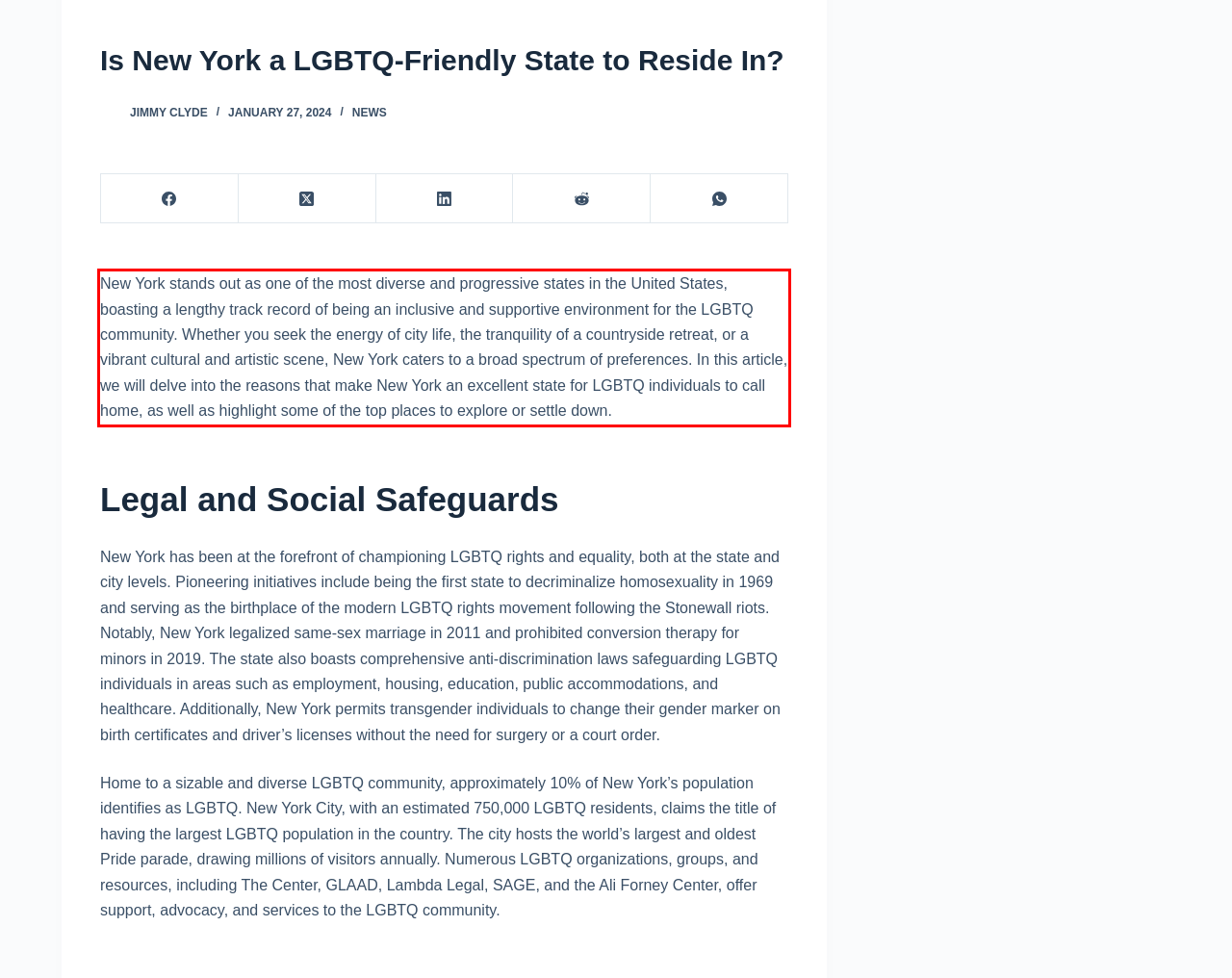Please look at the screenshot provided and find the red bounding box. Extract the text content contained within this bounding box.

New York stands out as one of the most diverse and progressive states in the United States, boasting a lengthy track record of being an inclusive and supportive environment for the LGBTQ community. Whether you seek the energy of city life, the tranquility of a countryside retreat, or a vibrant cultural and artistic scene, New York caters to a broad spectrum of preferences. In this article, we will delve into the reasons that make New York an excellent state for LGBTQ individuals to call home, as well as highlight some of the top places to explore or settle down.